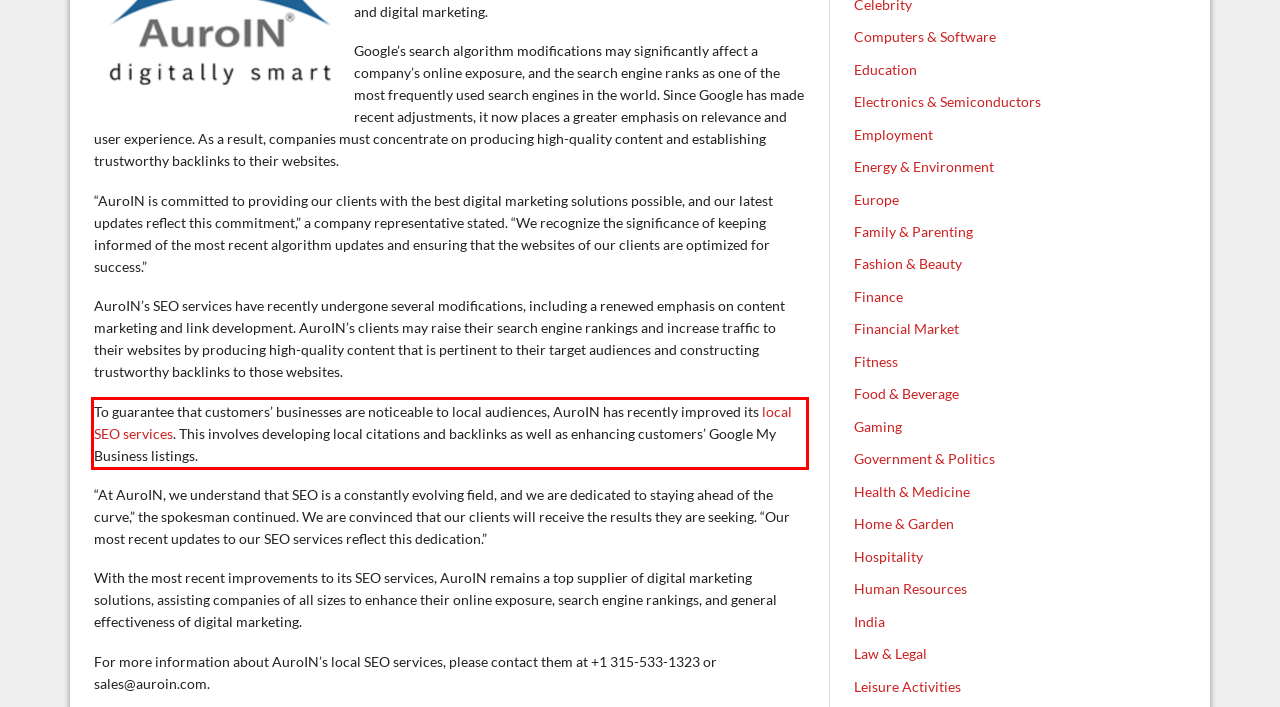Examine the screenshot of the webpage, locate the red bounding box, and perform OCR to extract the text contained within it.

To guarantee that customers’ businesses are noticeable to local audiences, AuroIN has recently improved its local SEO services. This involves developing local citations and backlinks as well as enhancing customers’ Google My Business listings.